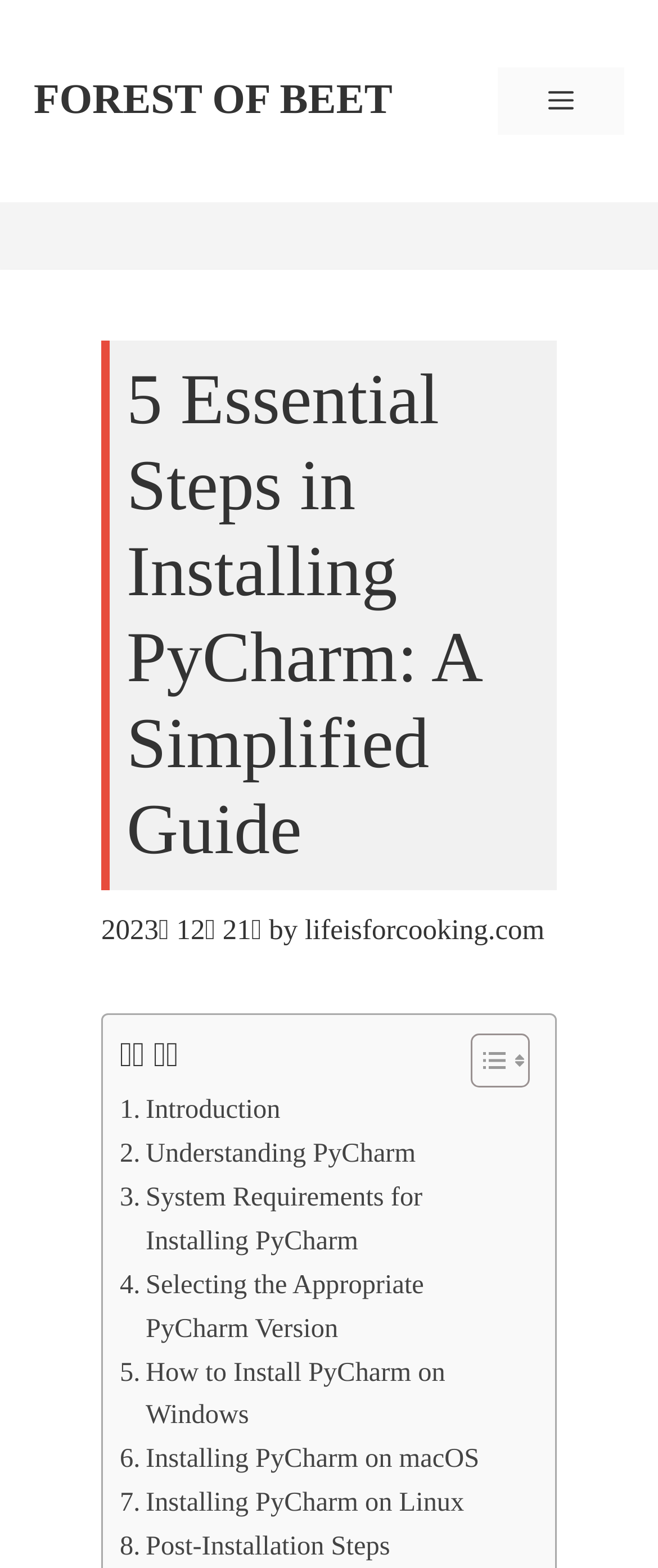Please identify the bounding box coordinates of the element that needs to be clicked to perform the following instruction: "Toggle the table of content".

[0.677, 0.659, 0.792, 0.695]